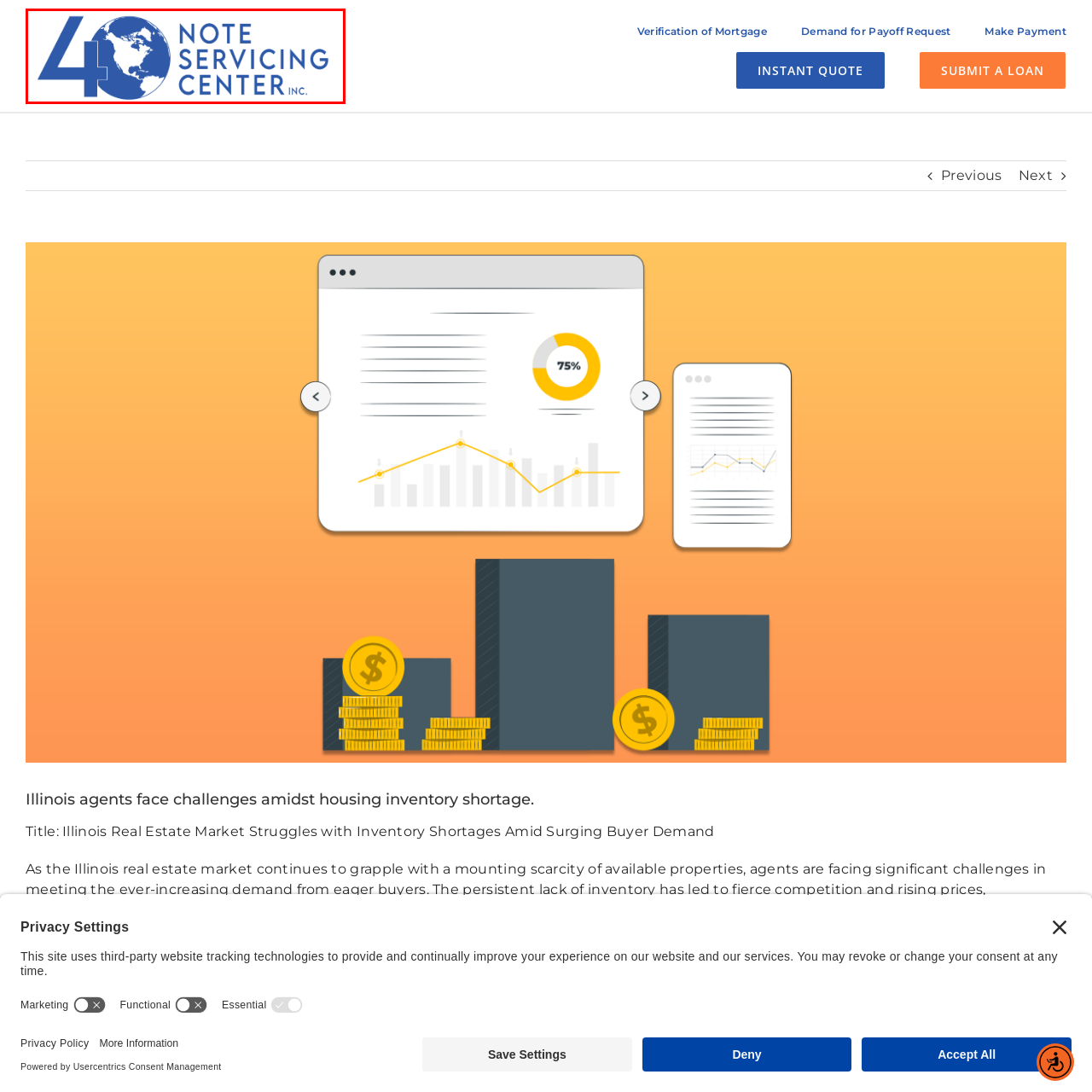Generate a detailed explanation of the image that is highlighted by the red box.

The image features the logo of the "Note Servicing Center," prominently displaying the number "40" alongside a globe graphic, signifying a global reach or presence. The logo is styled in a vibrant blue color, evoking professionalism and trustworthiness. The accompanying text, "NOTE SERVICING CENTER INC.," is clearly labeled, indicating the organization's identity within the financial services sector. This logo represents the company’s commitment to supporting clients in managing and servicing financial notes, integral to real estate and investment transactions. The overall design is modern and visually appealing, reflecting the center's aim to convey reliability and innovation in their services.